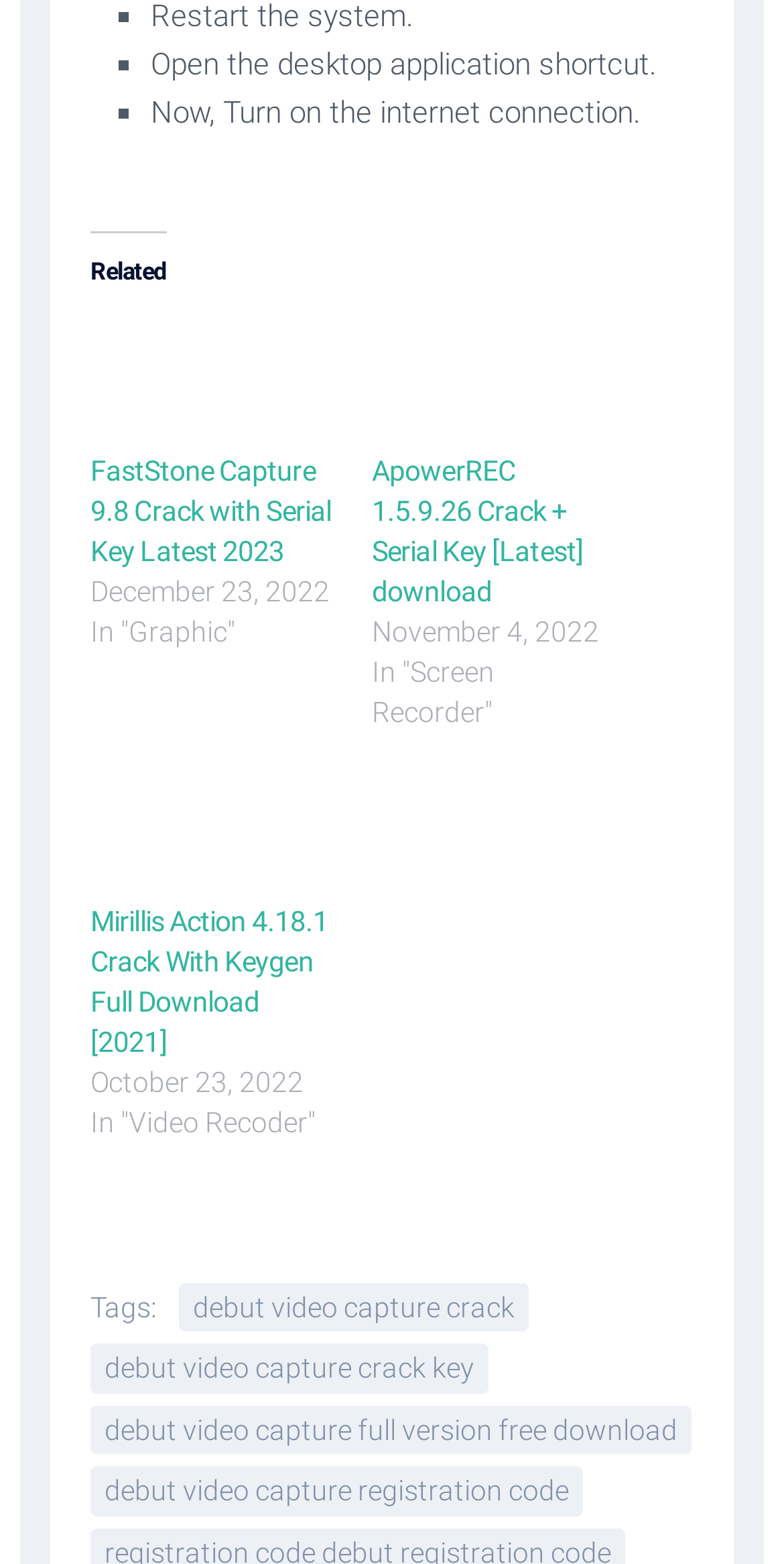Determine the coordinates of the bounding box for the clickable area needed to execute this instruction: "Click on 'c51eadcc2ce6-3098089'".

[0.115, 0.2, 0.423, 0.289]